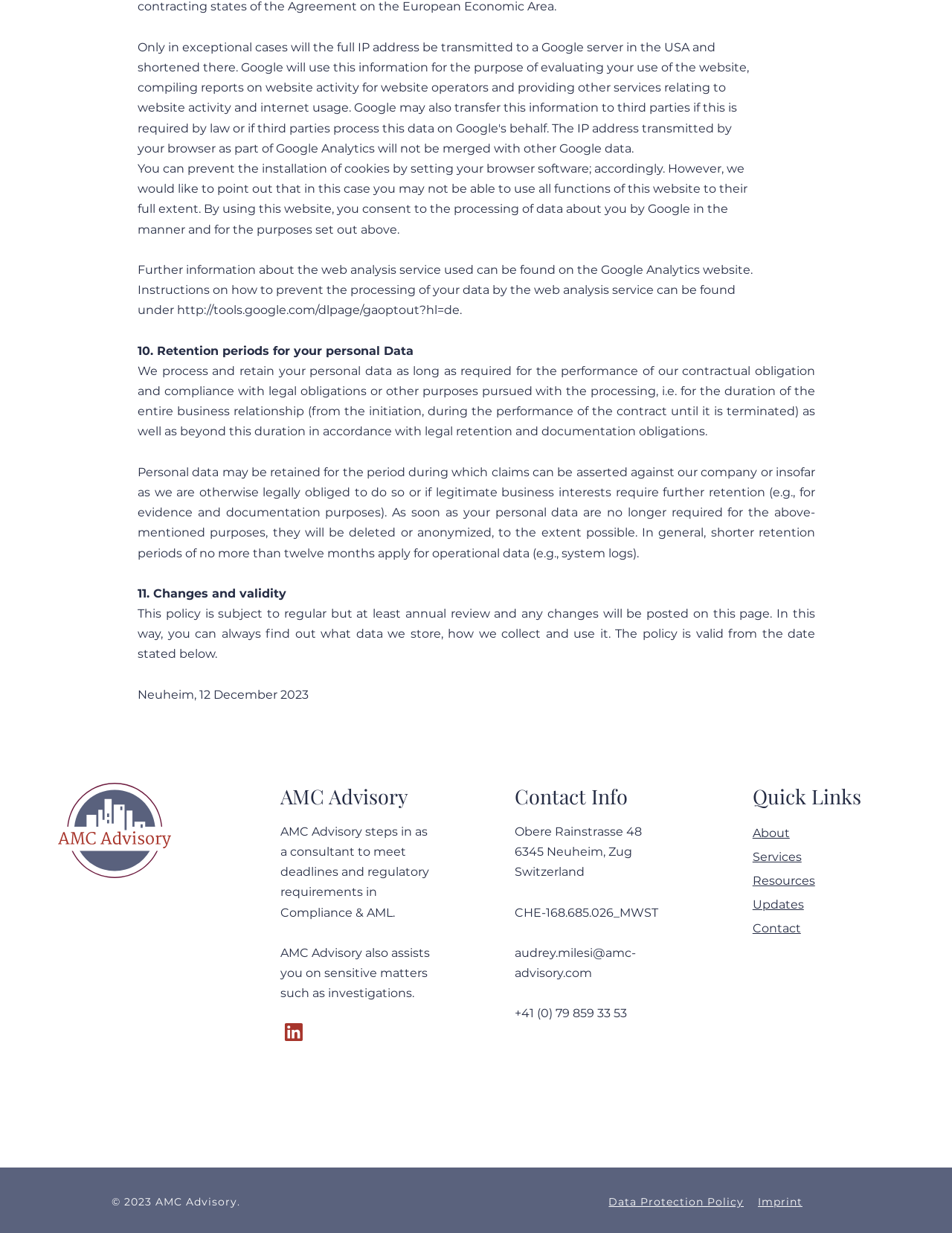Look at the image and give a detailed response to the following question: What is the company name?

The company name can be found in the heading 'AMC Advisory' which is located at the top of the webpage, and also in the link 'AMC Advisory' with bounding box coordinates [0.294, 0.635, 0.429, 0.657].